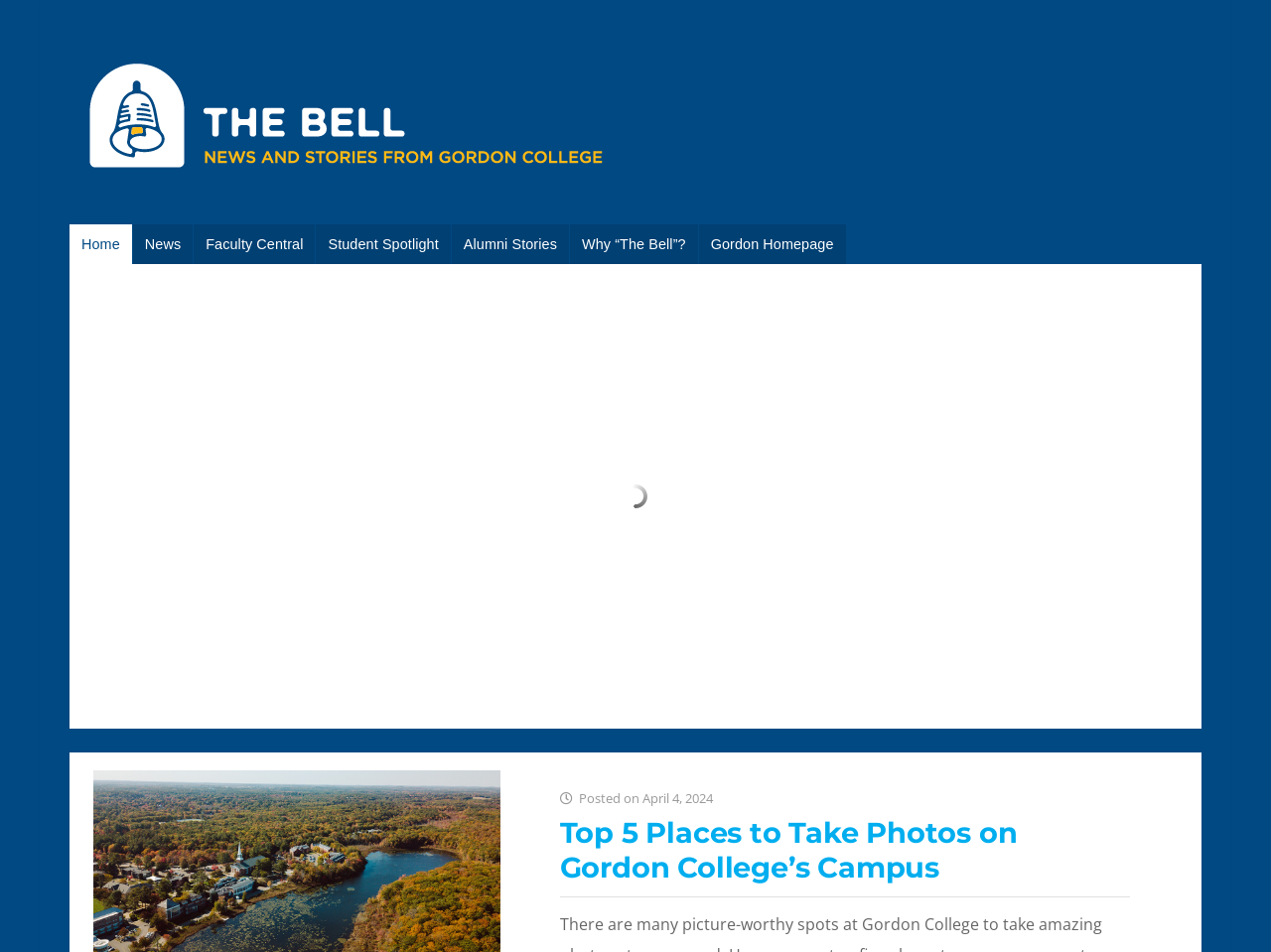Identify the bounding box for the UI element described as: "Faculty Central". Ensure the coordinates are four float numbers between 0 and 1, formatted as [left, top, right, bottom].

[0.152, 0.236, 0.248, 0.277]